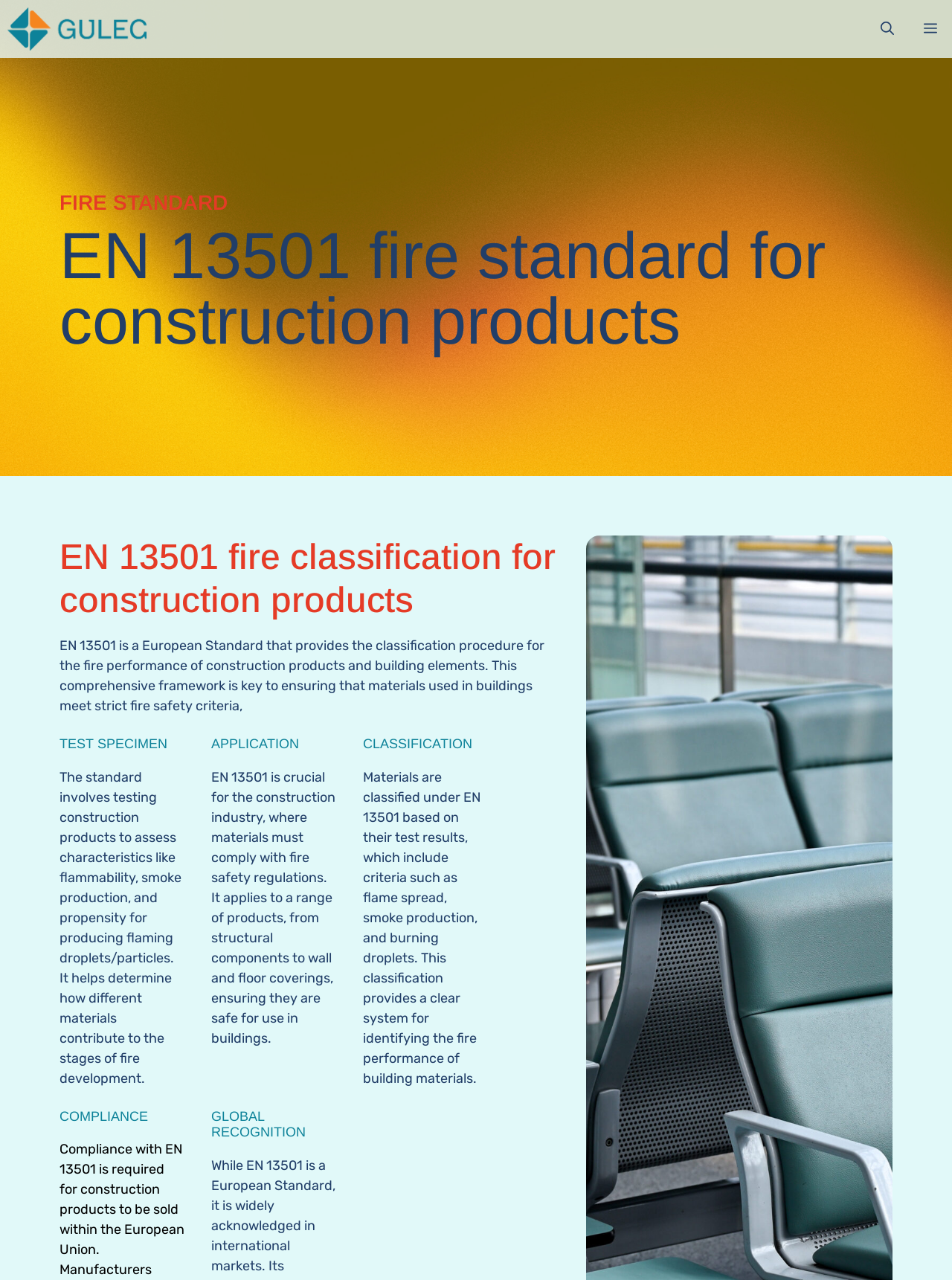Identify and provide the bounding box coordinates of the UI element described: "Menu". The coordinates should be formatted as [left, top, right, bottom], with each number being a float between 0 and 1.

[0.955, 0.0, 1.0, 0.045]